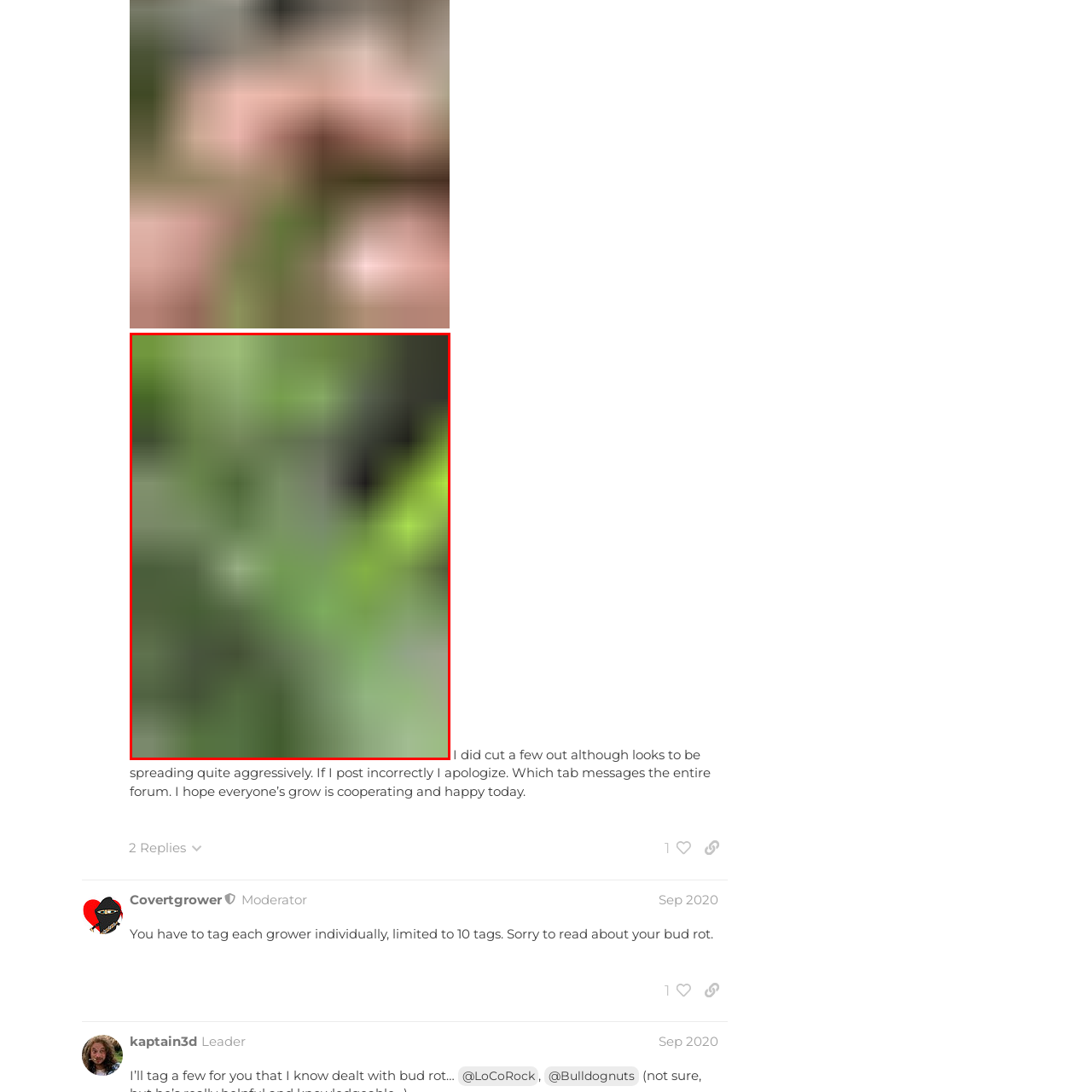Give an in-depth description of the scene depicted in the red-outlined box.

The image captures a lush green setting, predominantly featuring various shades of green that suggest a vibrant, flourishing plant environment. The composition appears to highlight close-up details of foliage, potentially showcasing leaves and stems that create a sense of depth and texture. The blur in certain areas hints at movement or a focused intensity on specific elements, evoking the feeling of being immersed in natural growth. This visual may be related to gardening or cultivation, reflecting the enthusiasm of plant lovers and growers as they share their experiences in a community context.